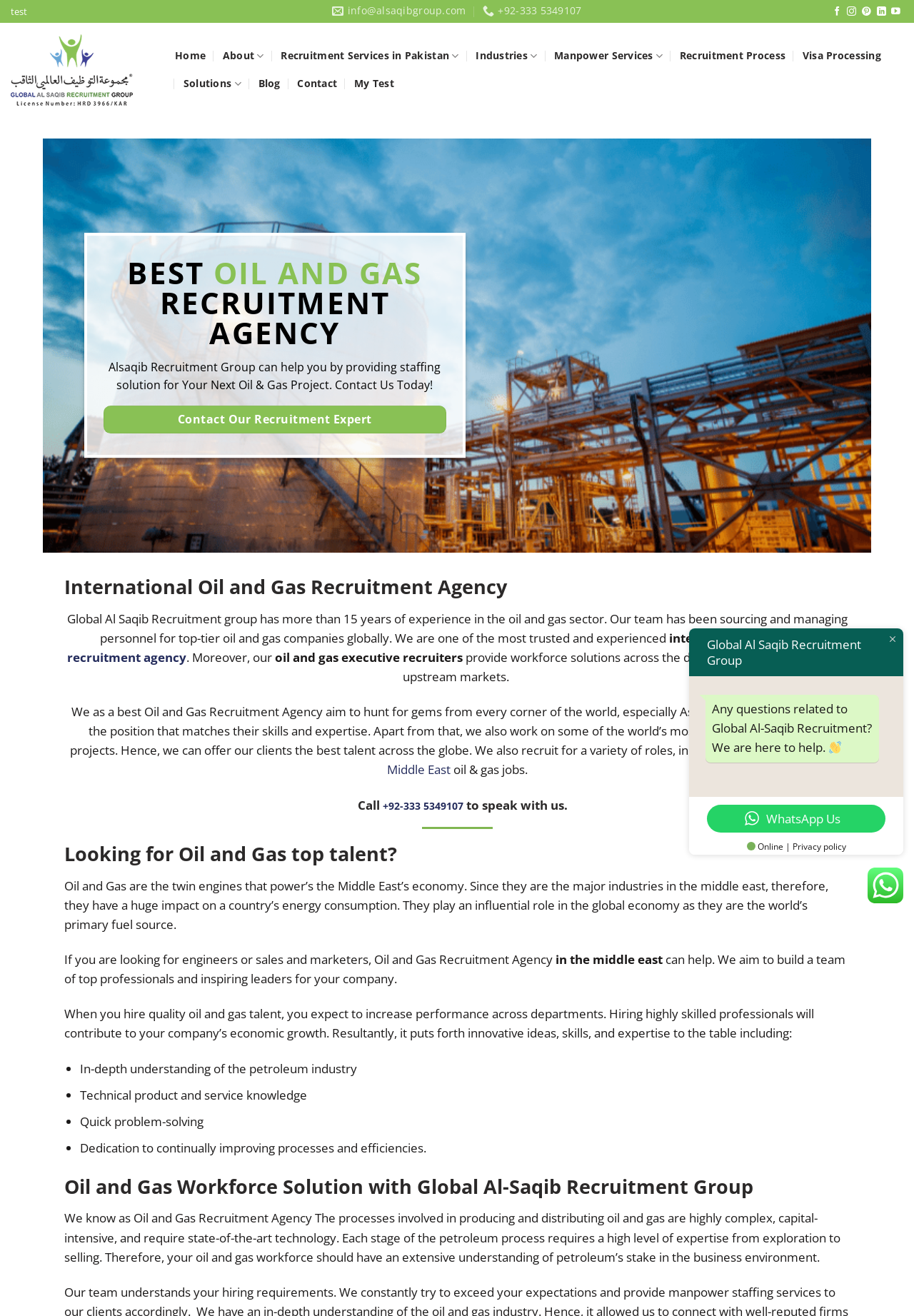Please identify the bounding box coordinates of the element's region that needs to be clicked to fulfill the following instruction: "Call +92-333 5349107 to speak with us". The bounding box coordinates should consist of four float numbers between 0 and 1, i.e., [left, top, right, bottom].

[0.419, 0.607, 0.51, 0.617]